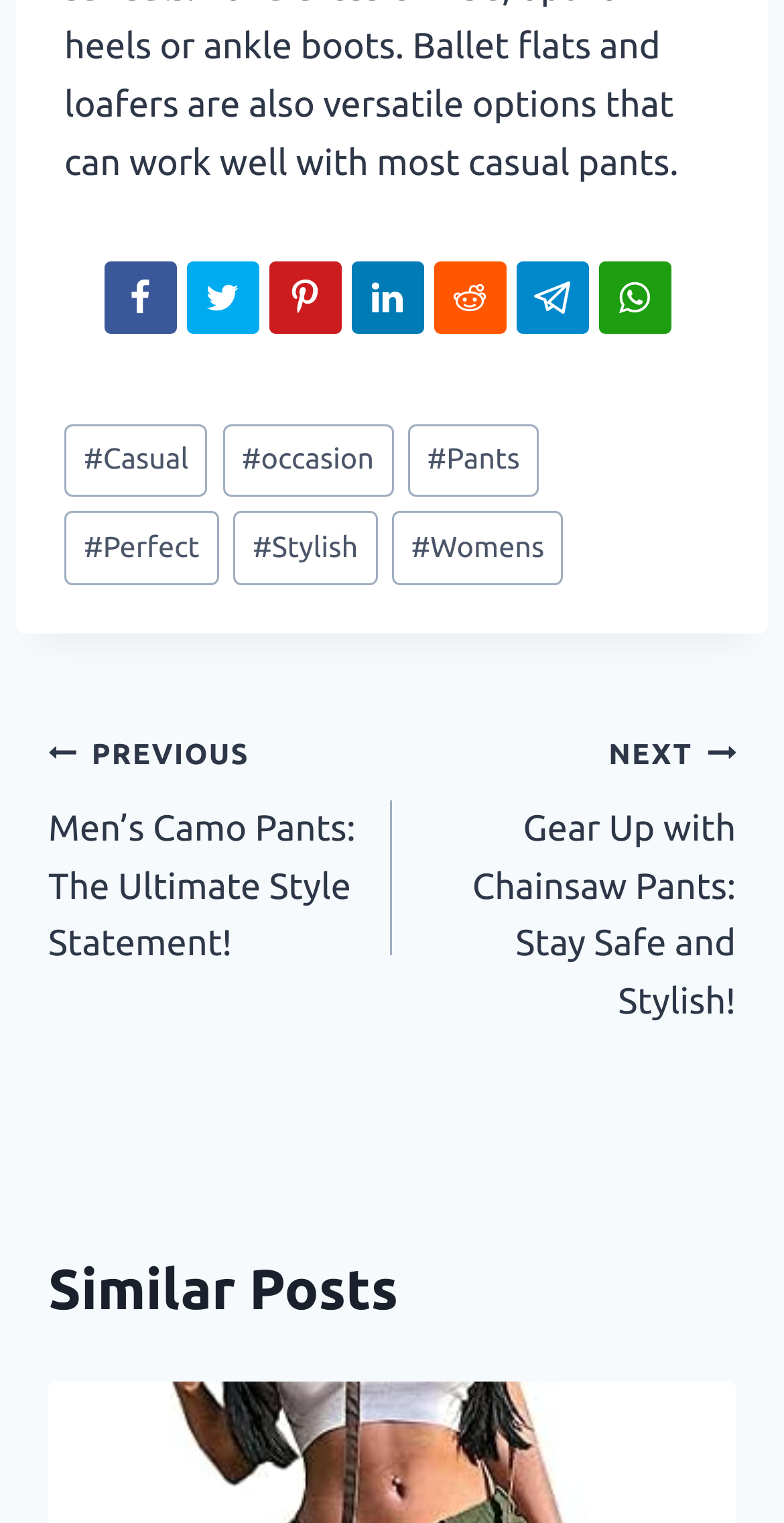Give a short answer to this question using one word or a phrase:
What is the purpose of the 'NEXT' link?

To navigate to the next post